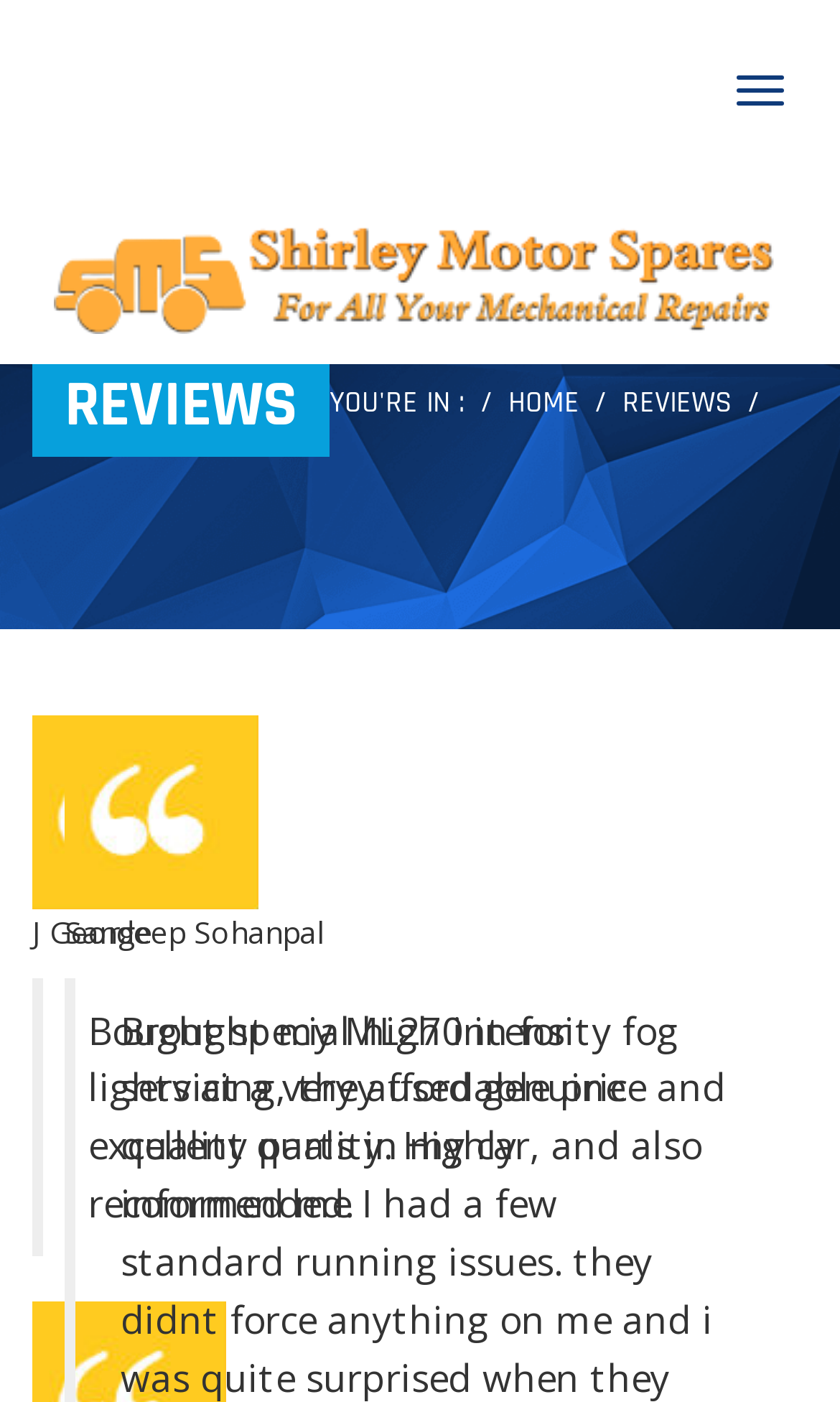What is the name of the business?
Using the visual information from the image, give a one-word or short-phrase answer.

Shirley Motor Spares